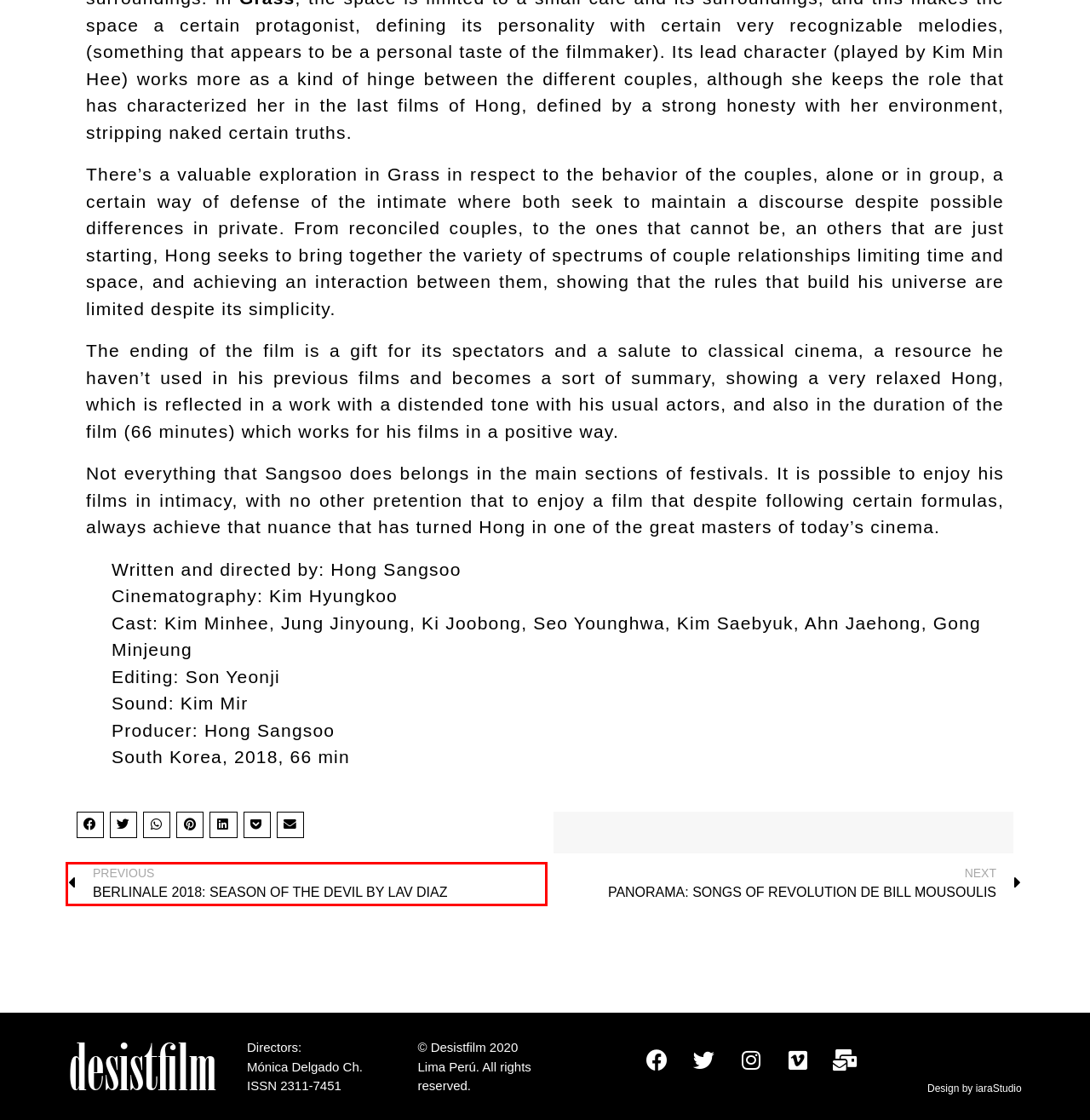Review the screenshot of a webpage that includes a red bounding box. Choose the webpage description that best matches the new webpage displayed after clicking the element within the bounding box. Here are the candidates:
A. ENG – desistfilm
B. PANORAMA: SONGS OF REVOLUTION DE BILL MOUSOULIS – desistfilm
C. Libros – desistfilm
D. Entrevistas – desistfilm
E. desistfilm – film as  a poetic object. as a unique, magical experience.
F. BERLINALE 2018: SEASON OF THE DEVIL BY LAV DIAZ – desistfilm
G. Berlinale – desistfilm
H. Festivales – desistfilm

F